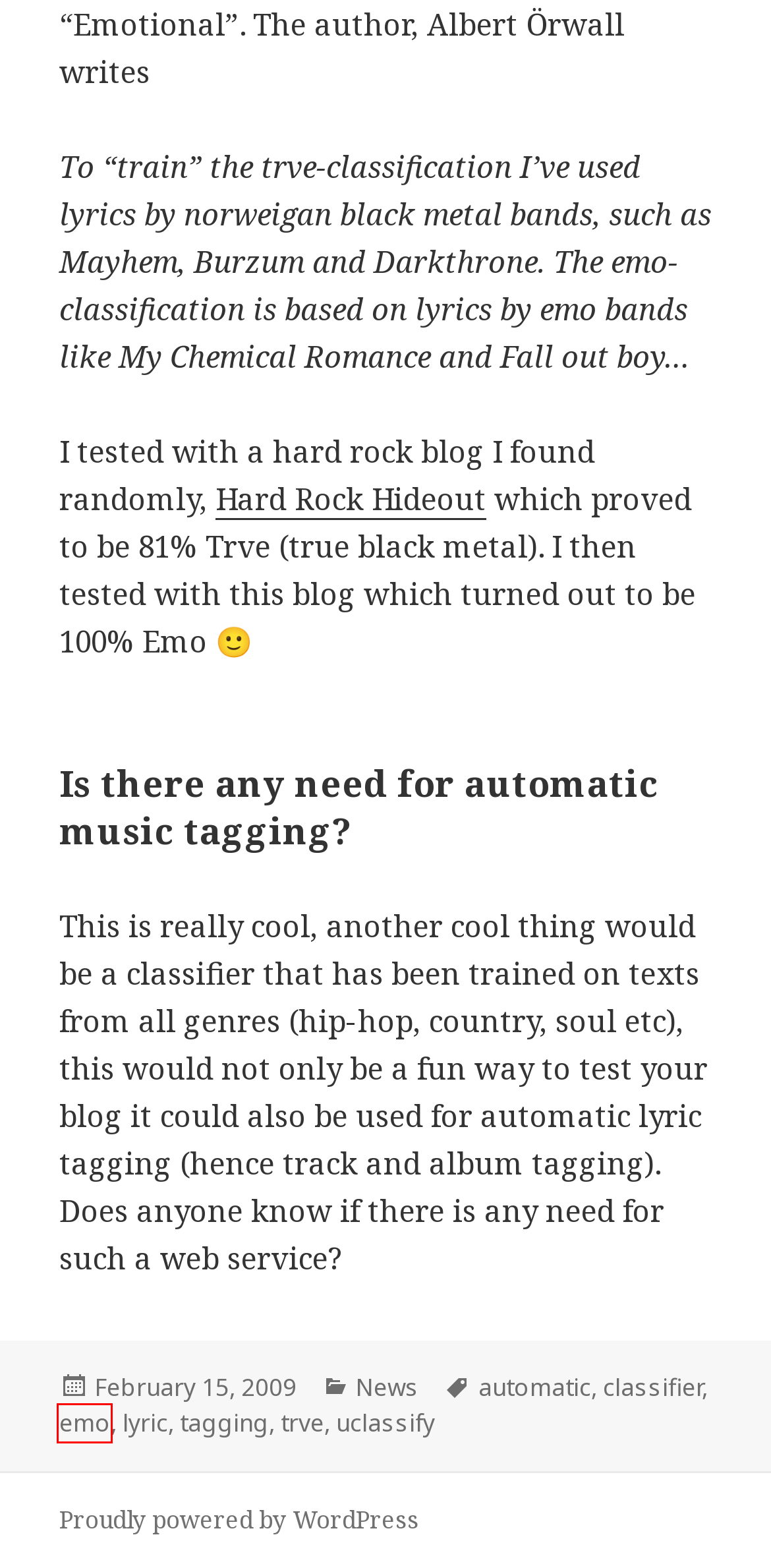Given a screenshot of a webpage featuring a red bounding box, identify the best matching webpage description for the new page after the element within the red box is clicked. Here are the options:
A. trve – uClassify blog
B. classifier – uClassify blog
C. lyric – uClassify blog
D. tagging – uClassify blog
E. Blog Tool, Publishing Platform, and CMS – WordPress.org
F. uclassify – uClassify blog
G. emo – uClassify blog
H. News – uClassify blog

G